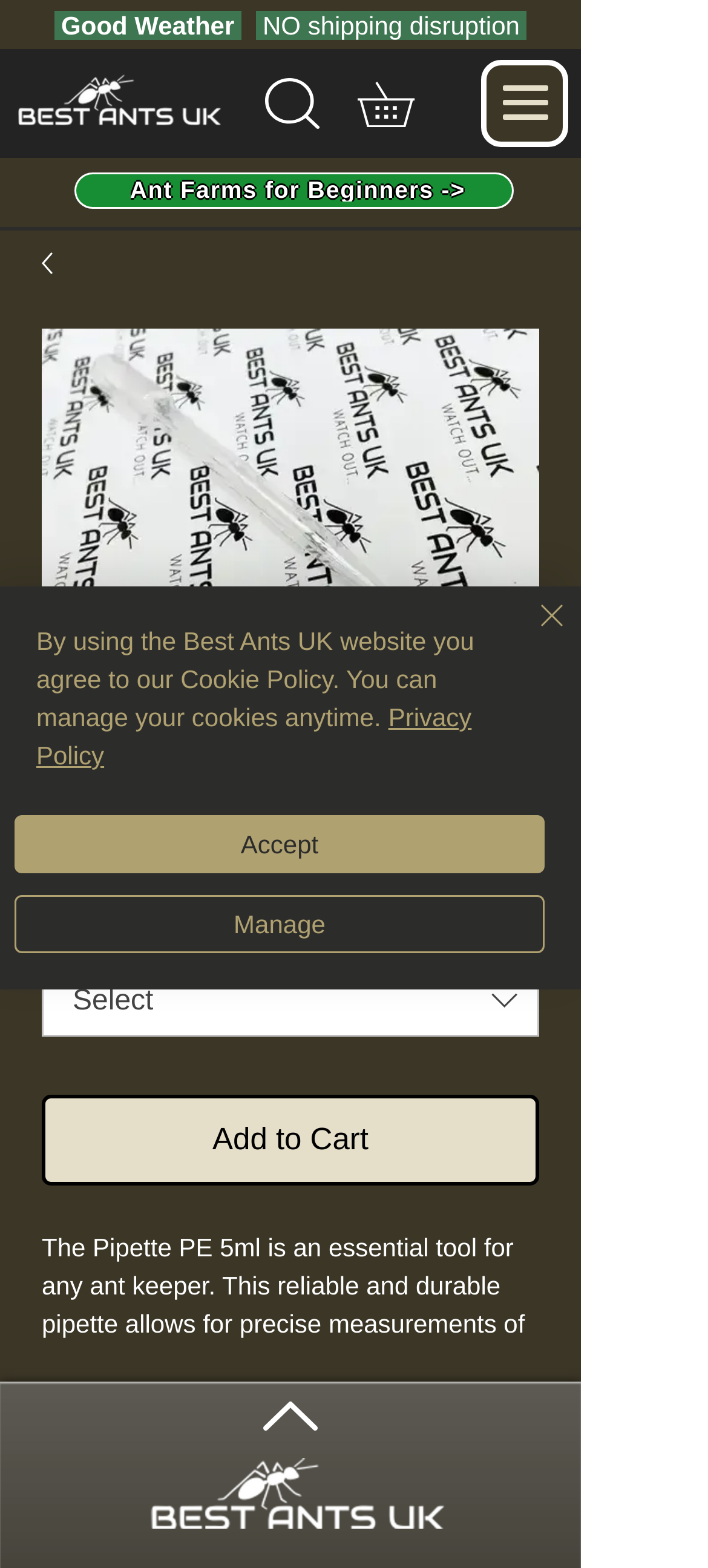Please identify the coordinates of the bounding box for the clickable region that will accomplish this instruction: "Search this website".

[0.374, 0.049, 0.451, 0.082]